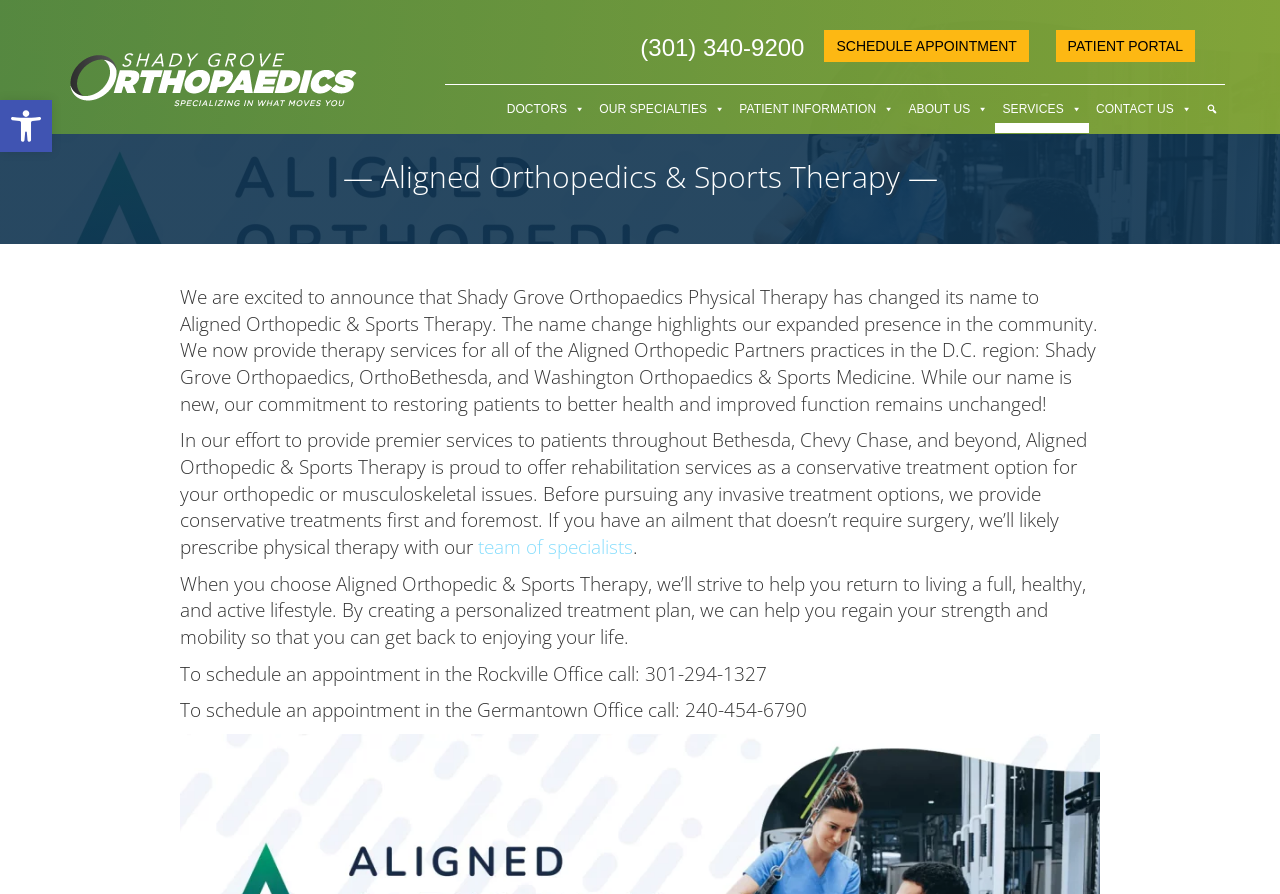Determine the bounding box coordinates for the area you should click to complete the following instruction: "Schedule an appointment".

[0.644, 0.034, 0.804, 0.069]